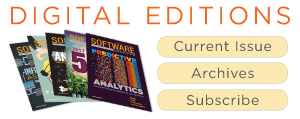Describe the image in great detail, covering all key points.

The image features a collection of digital magazine covers, showcasing various issues of a publication related to software analytics and technology. Displayed in a stacked format, the covers highlight the themes of software development and analytics. Above this array, the heading "DIGITAL EDITIONS" is prominently featured in bold, orange font, emphasizing the accessibility of online content. Below the images, there are three action buttons labeled "Current Issue," "Archives," and "Subscribe," inviting readers to engage further with the publication's offerings. This visual representation serves to encourage exploration of current and past issues, while also promoting subscription options for interested readers.